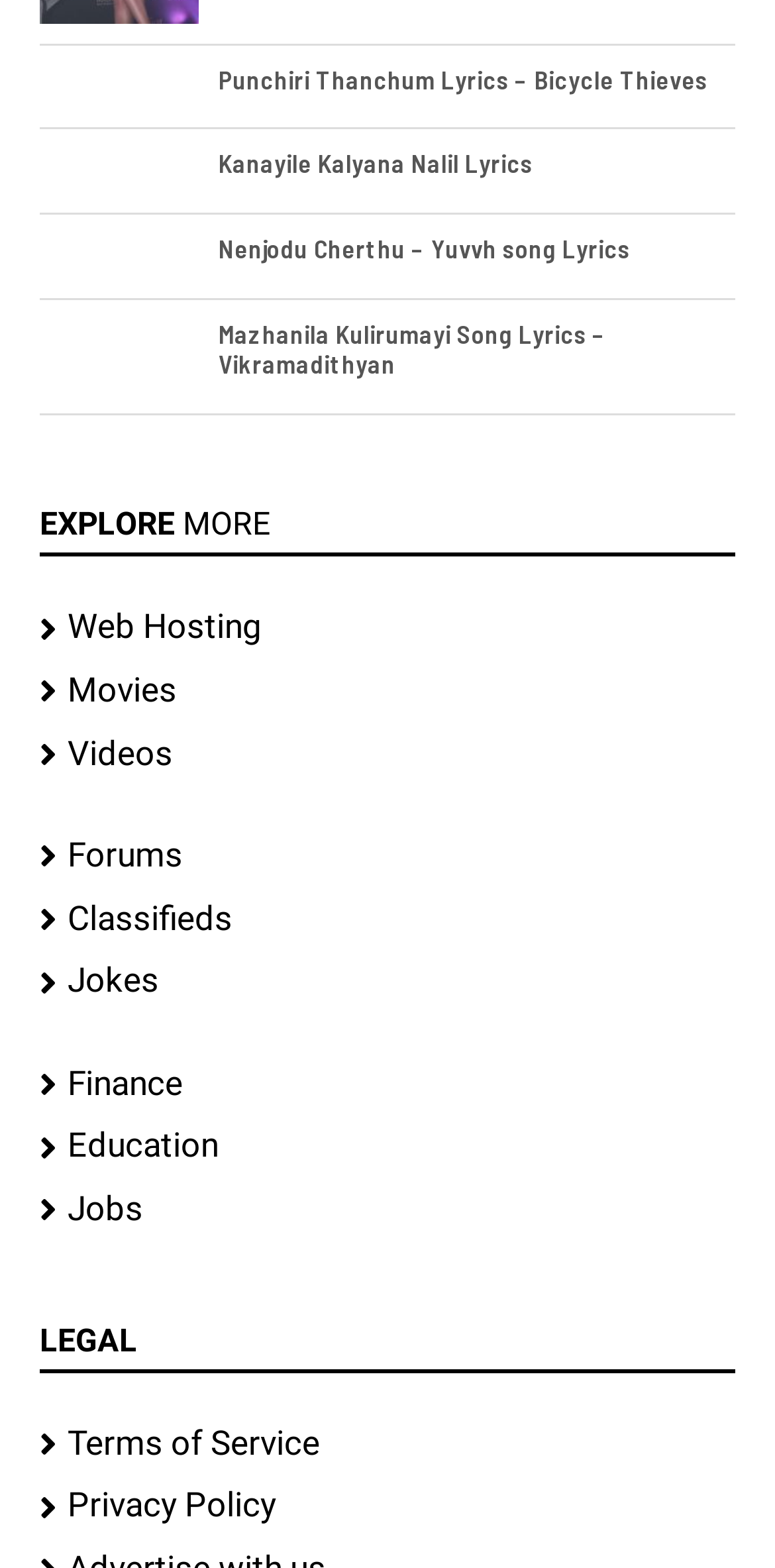Provide the bounding box for the UI element matching this description: "parent_node: Forums aria-label="Forums"".

[0.051, 0.526, 0.949, 0.566]